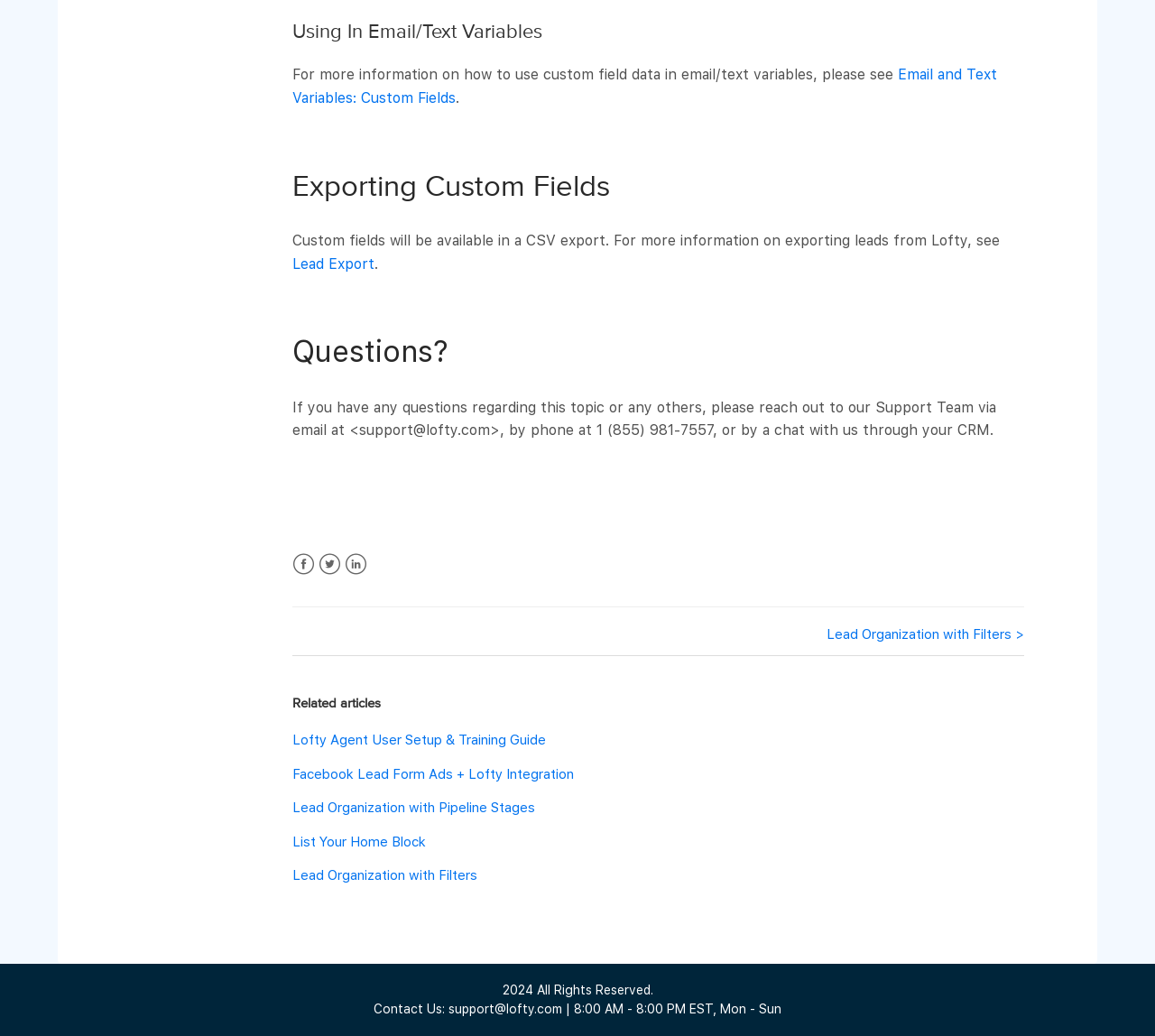Highlight the bounding box coordinates of the element you need to click to perform the following instruction: "Click on 'Lead Export'."

[0.253, 0.246, 0.324, 0.263]